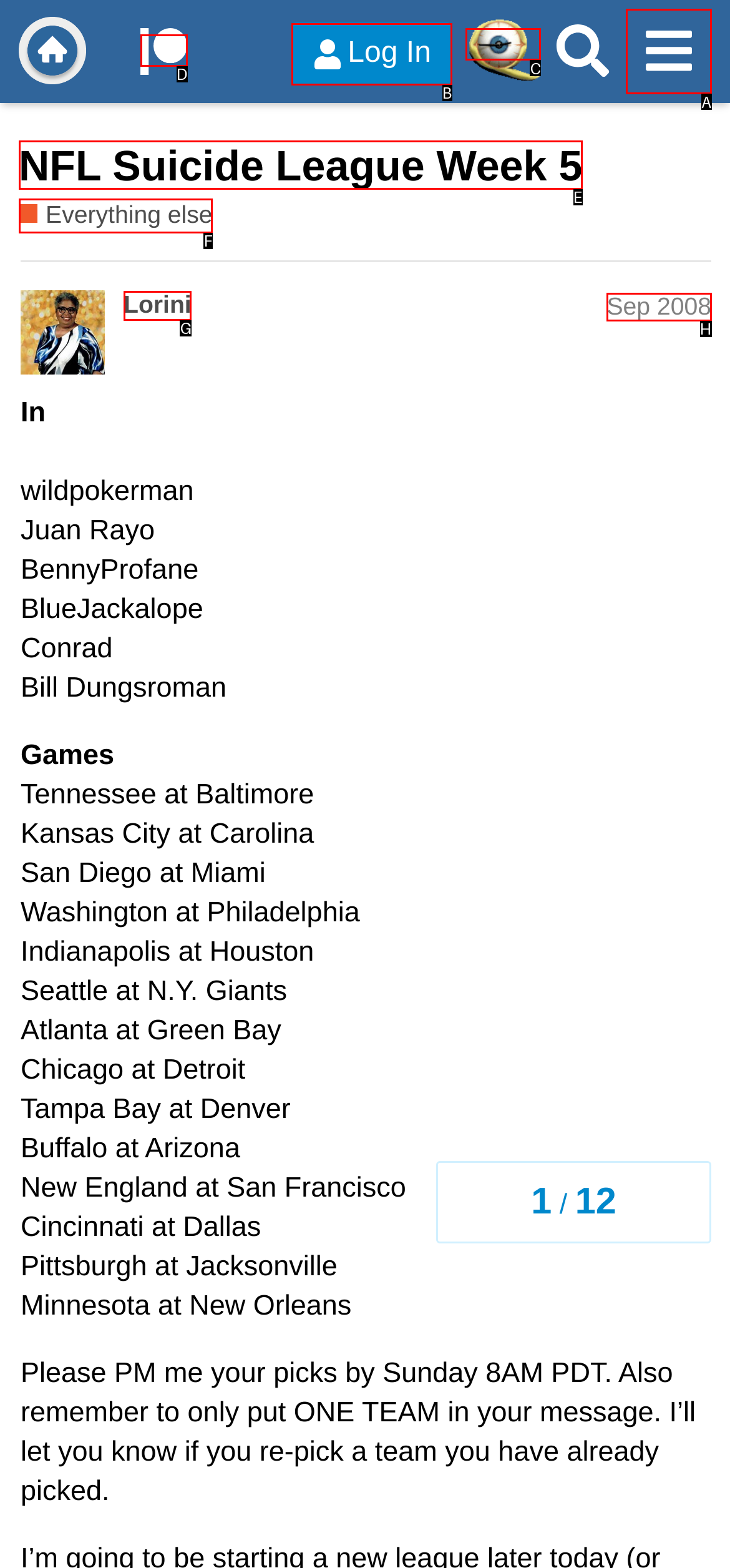Identify the letter of the UI element that corresponds to: title="Qt3 front page"
Respond with the letter of the option directly.

C